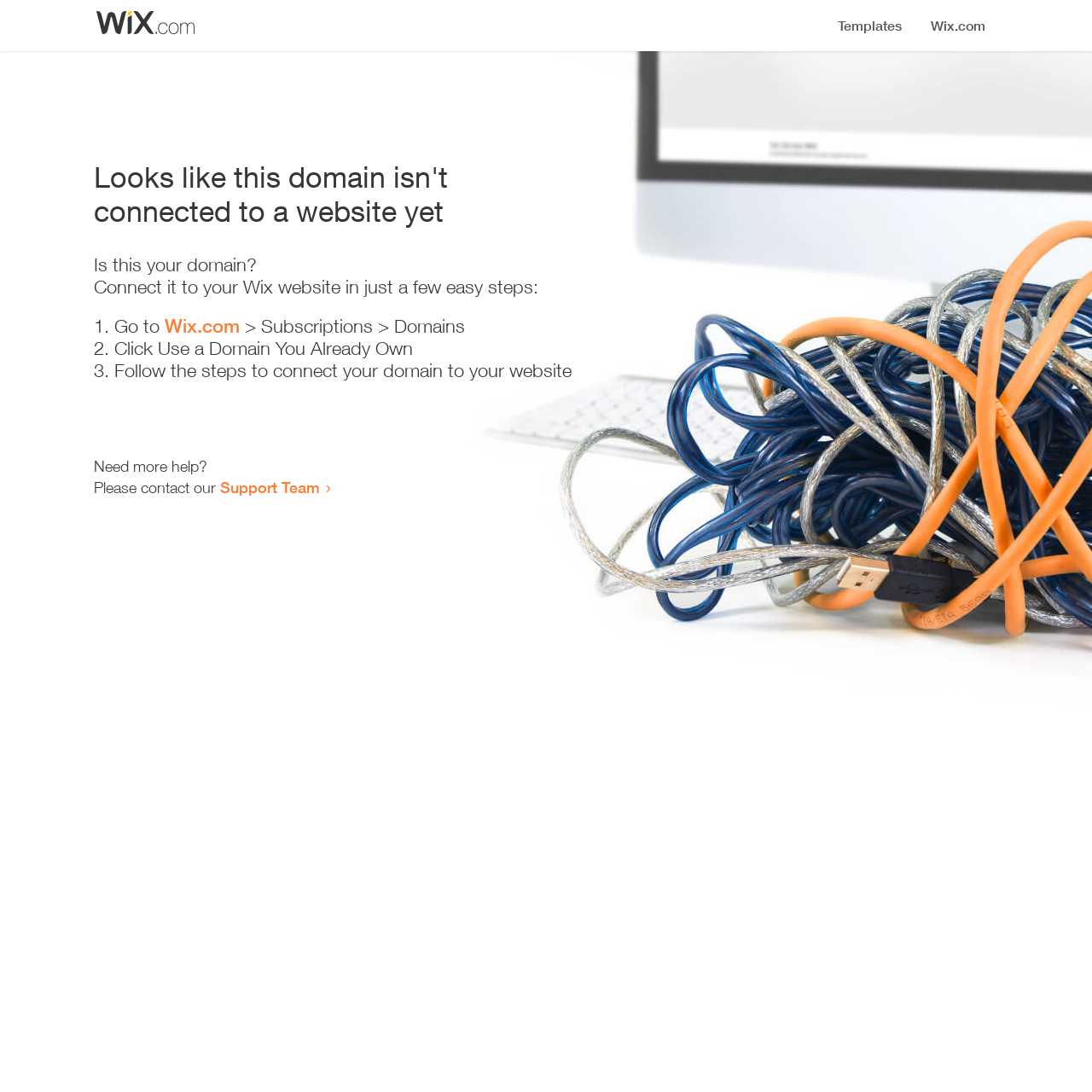Based on the image, please respond to the question with as much detail as possible:
How many steps are required to connect the domain to a website?

The webpage provides a list of steps to connect the domain to a website, which includes 3 list markers, indicating that 3 steps are required.